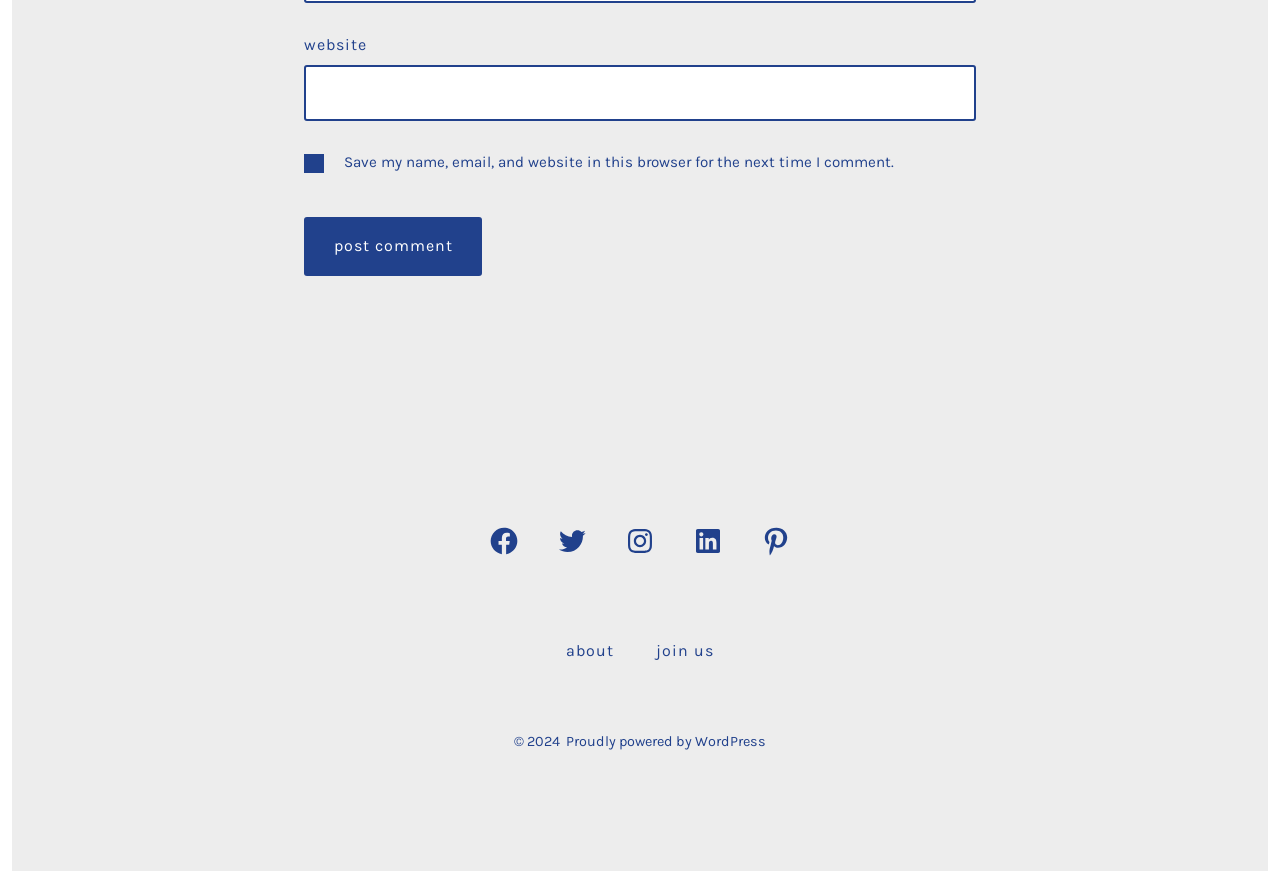Locate the bounding box coordinates of the element's region that should be clicked to carry out the following instruction: "Click on the link to learn more about the Global Organic Baby Food Market Size". The coordinates need to be four float numbers between 0 and 1, i.e., [left, top, right, bottom].

None